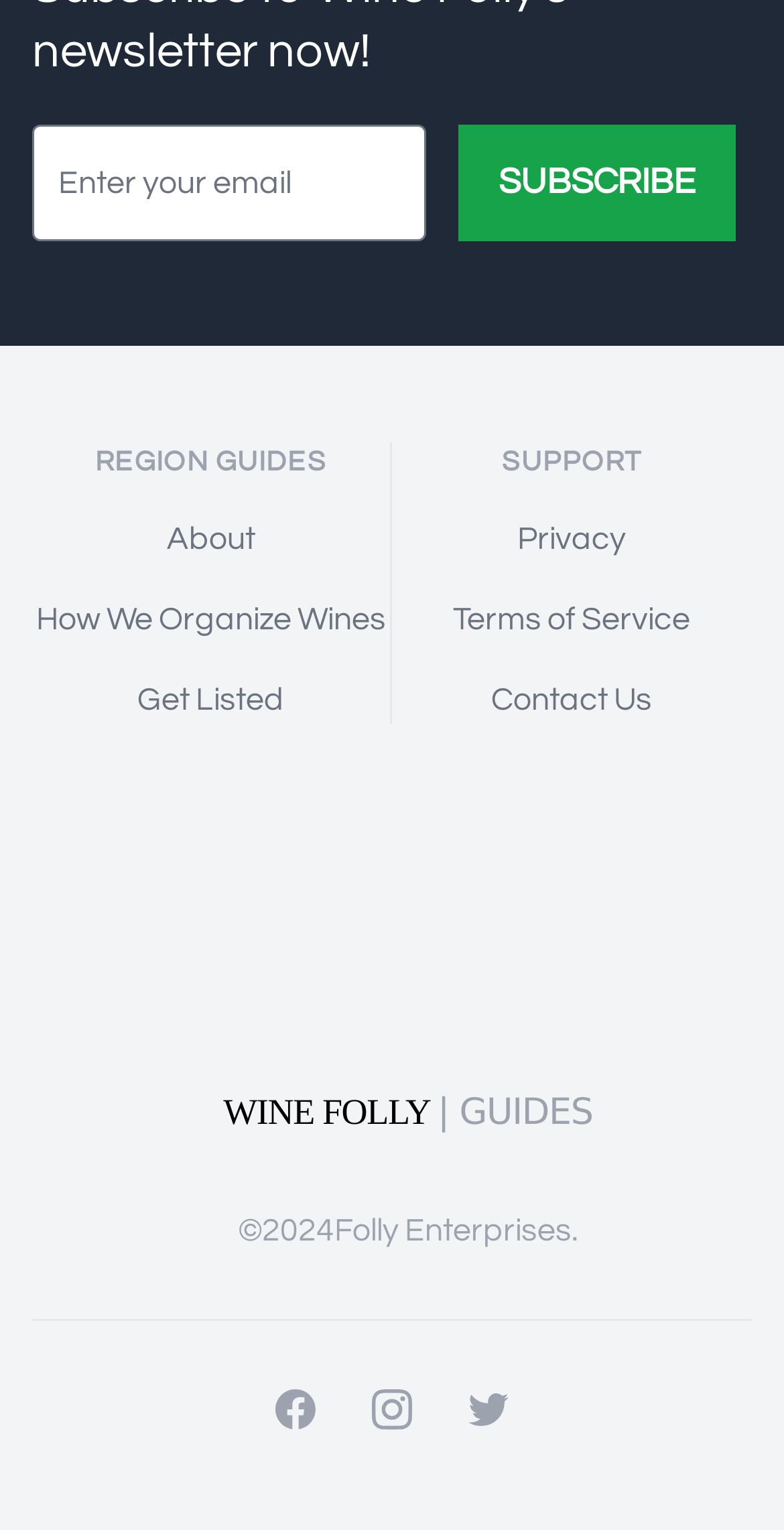Find the bounding box coordinates of the element to click in order to complete this instruction: "Contact us". The bounding box coordinates must be four float numbers between 0 and 1, denoted as [left, top, right, bottom].

[0.627, 0.447, 0.832, 0.468]